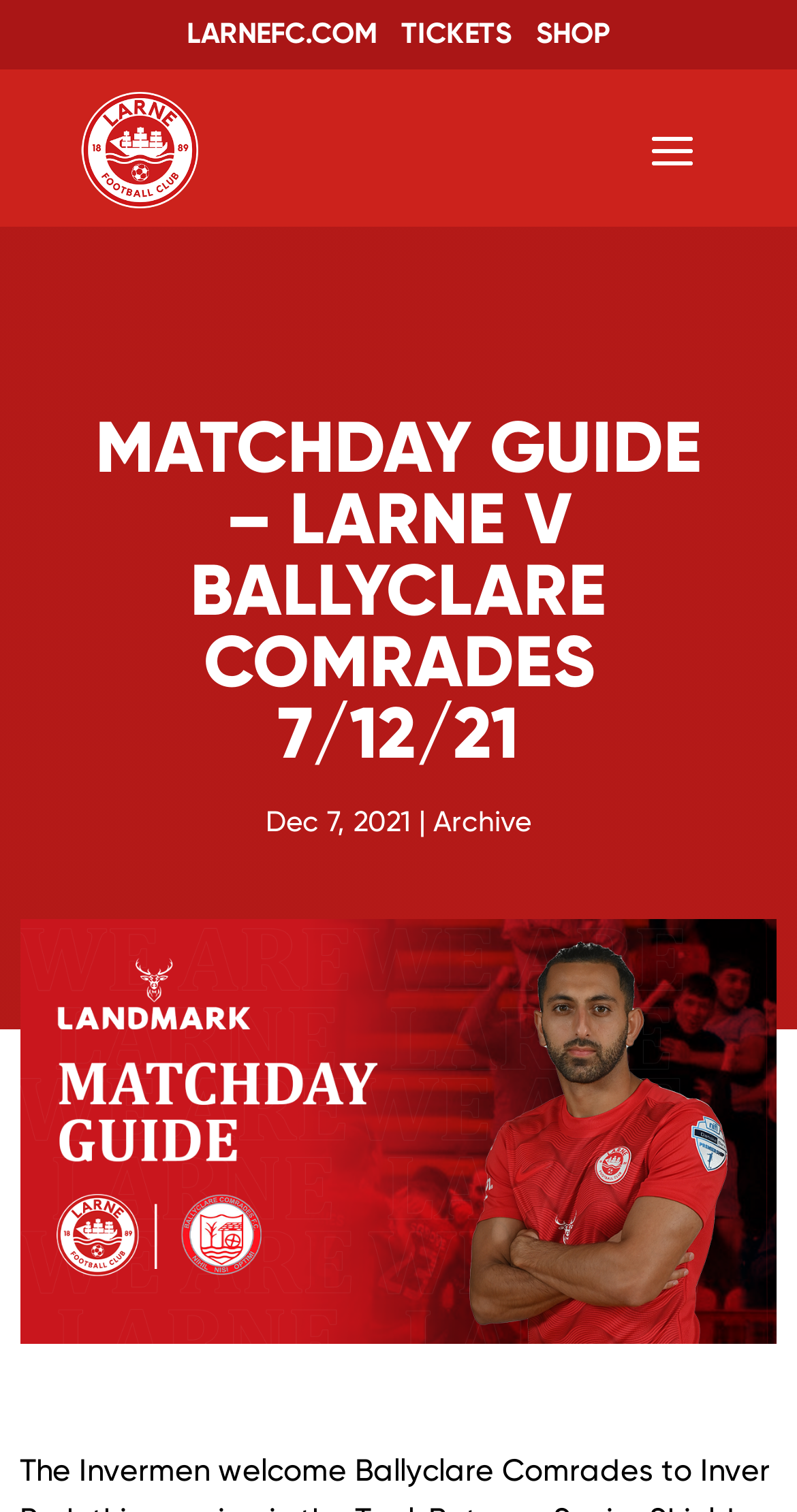Please answer the following question using a single word or phrase: 
How many navigation links are there at the top of the webpage?

3